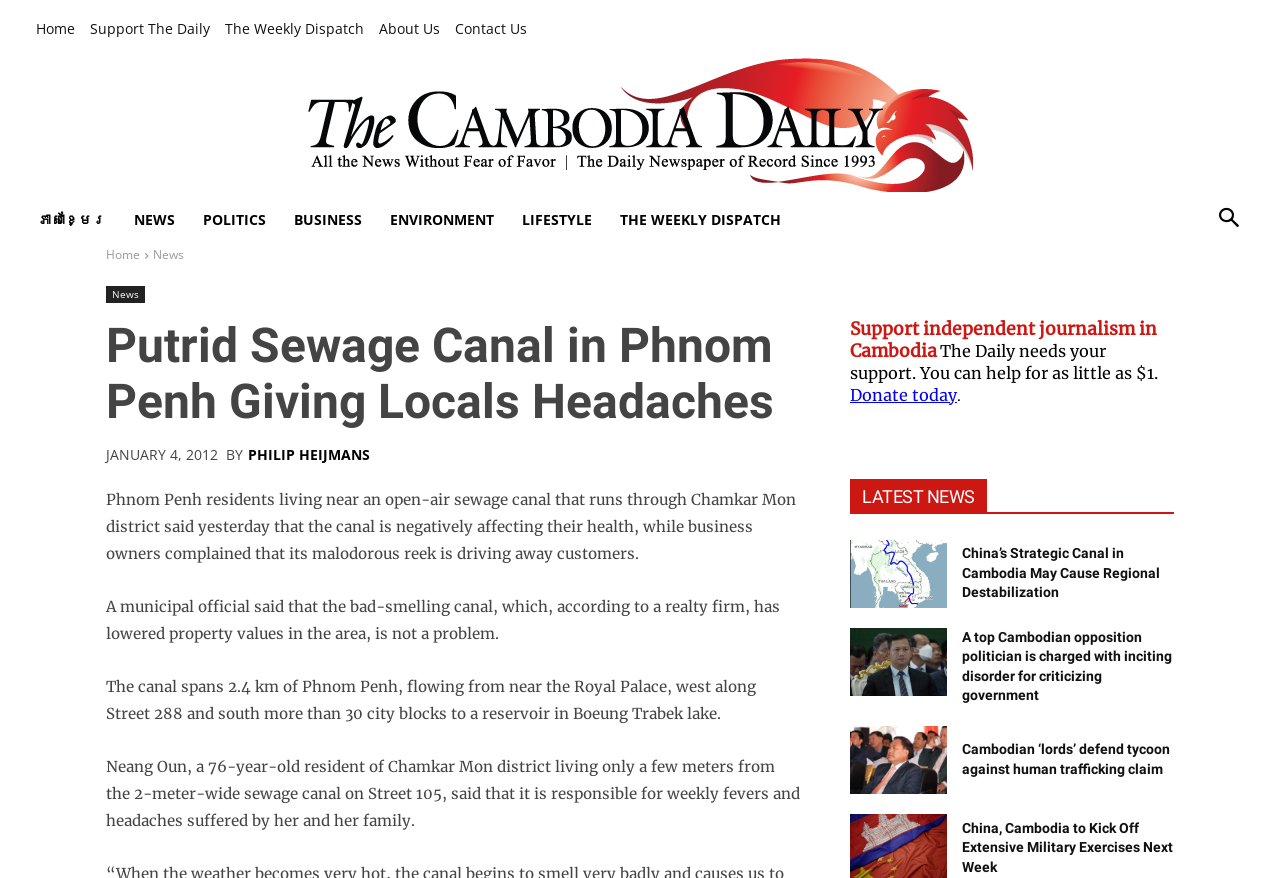What is the name of the newspaper?
Give a single word or phrase answer based on the content of the image.

The Cambodia Daily